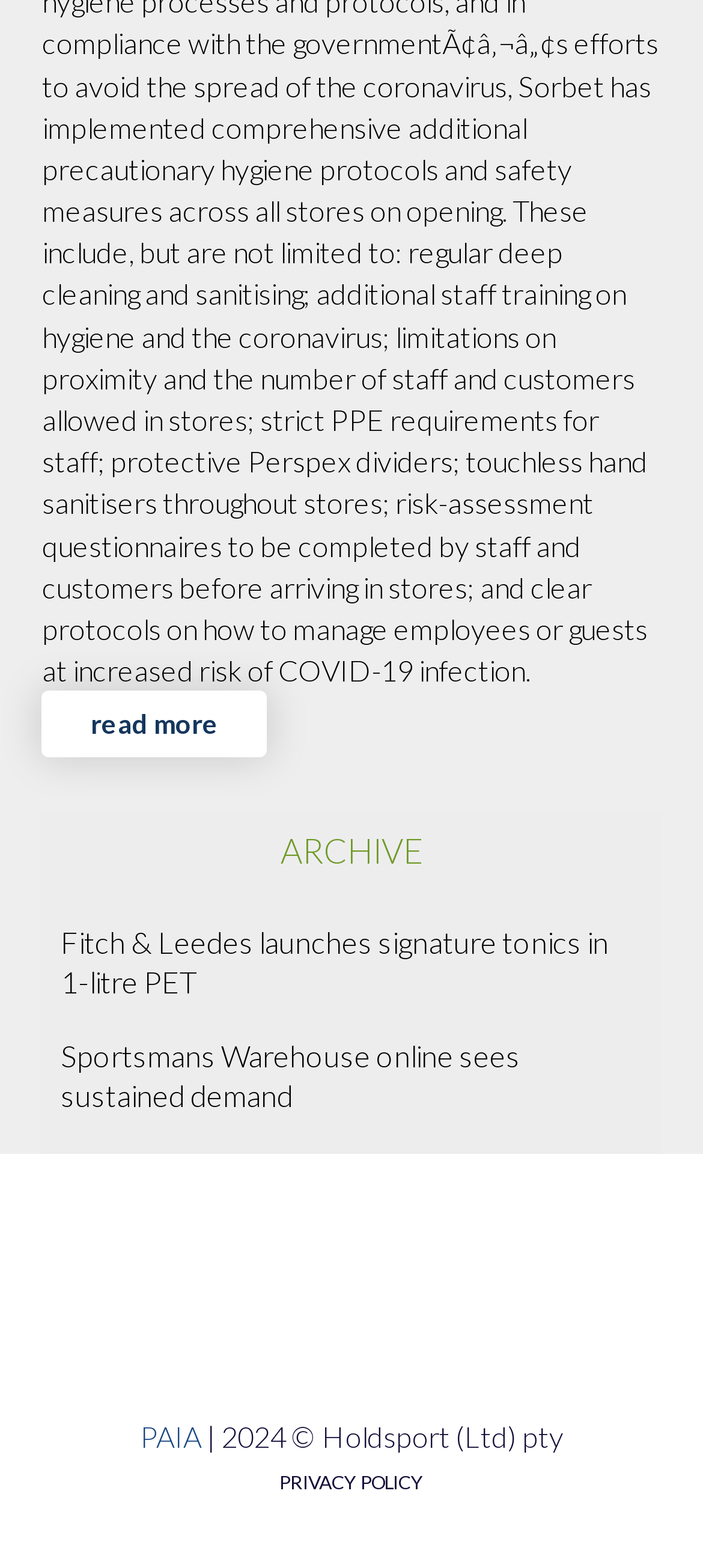Respond to the question below with a concise word or phrase:
How many links are there in the archive section?

2